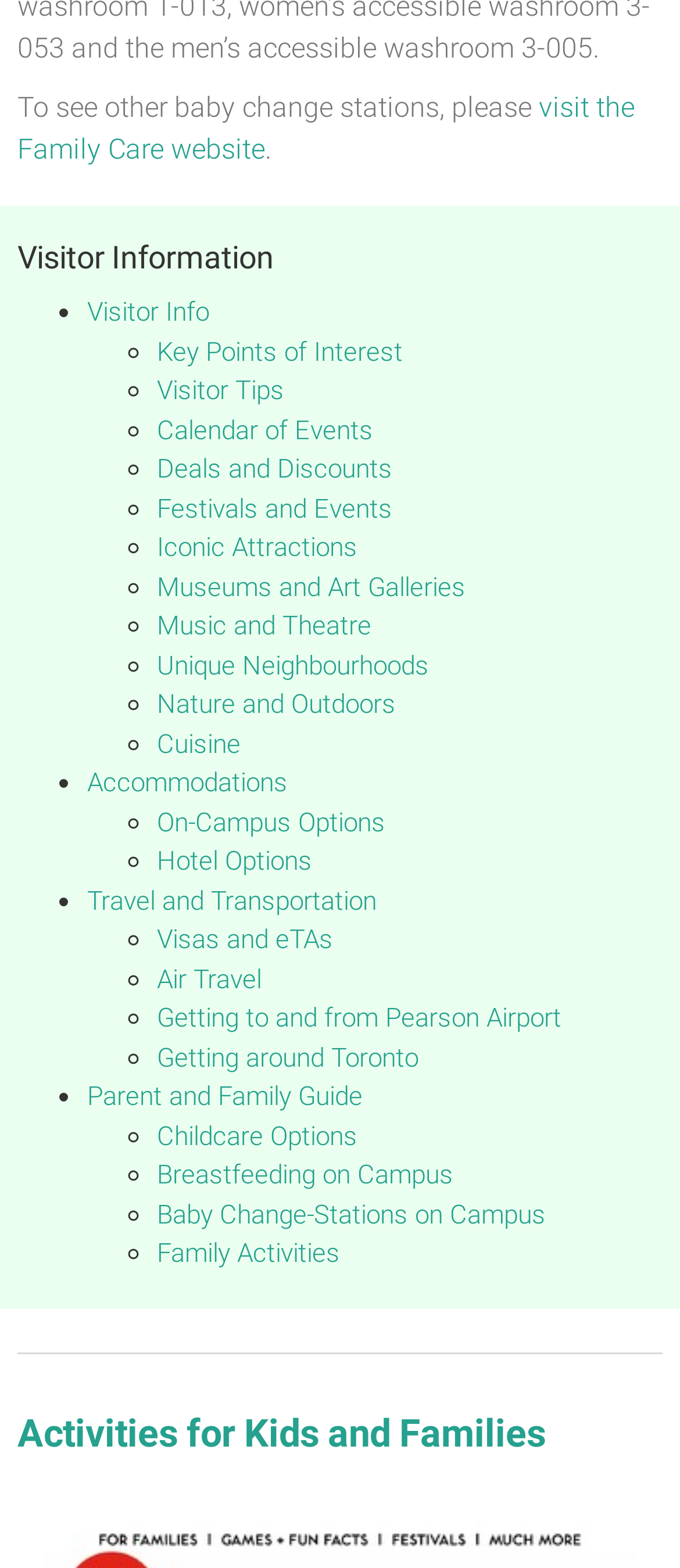Provide the bounding box coordinates of the HTML element described by the text: "visit the Family Care website". The coordinates should be in the format [left, top, right, bottom] with values between 0 and 1.

[0.026, 0.058, 0.933, 0.106]